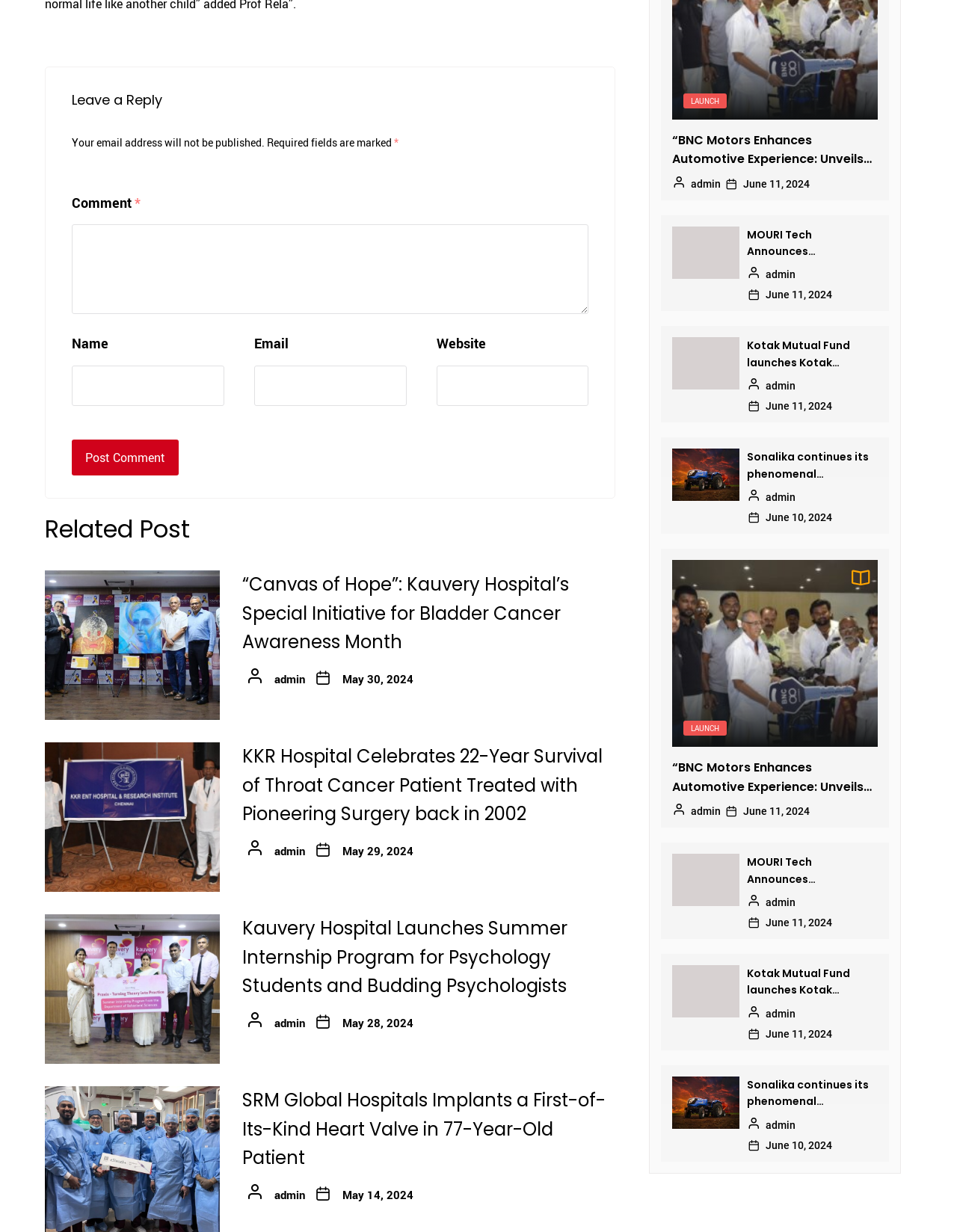Using details from the image, please answer the following question comprehensively:
How many fields are required to be filled in to leave a reply?

To leave a reply, three fields are required to be filled in: comment, name, and email. These fields are marked with an asterisk (*) to indicate that they are required.